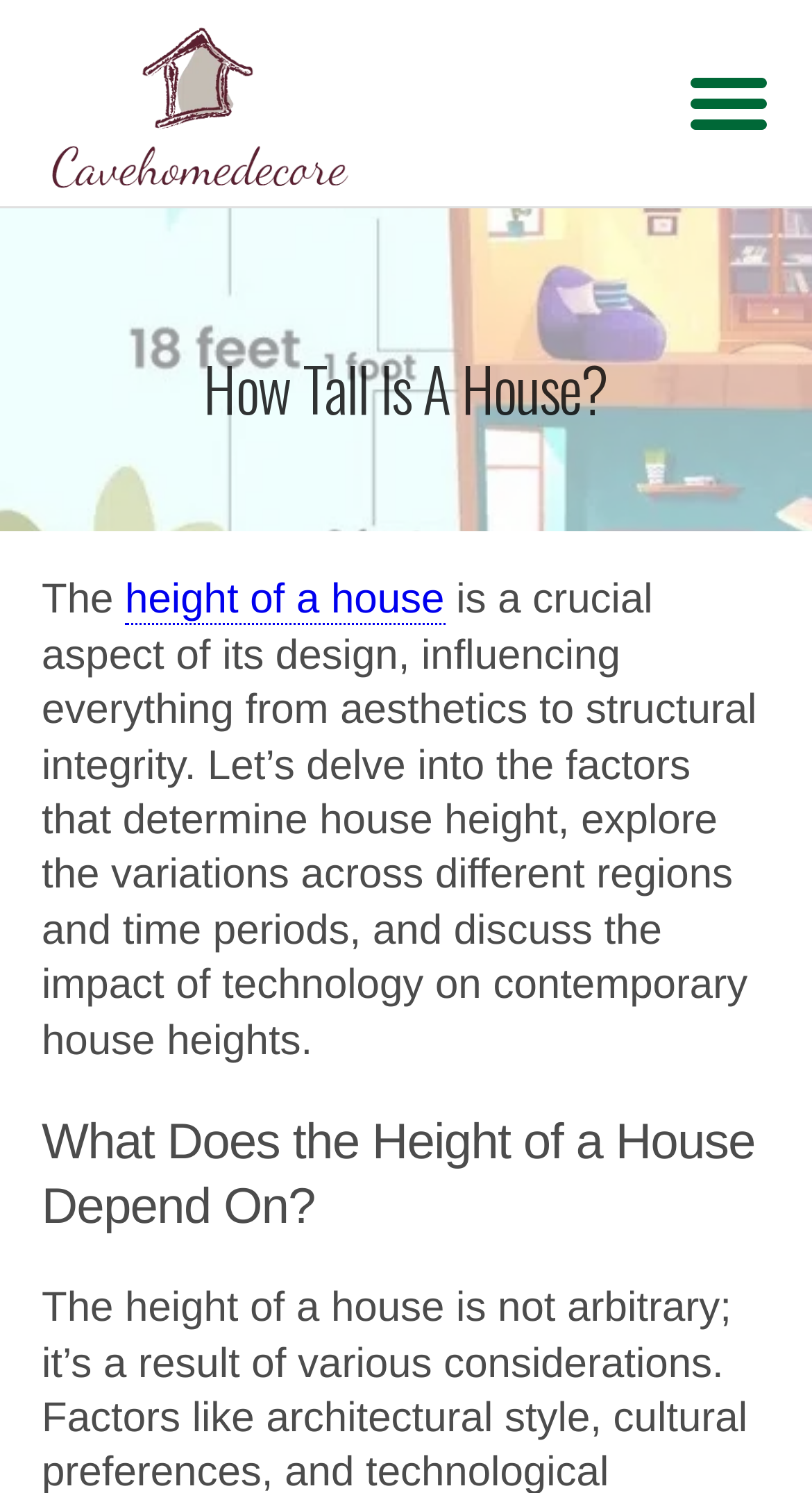Extract the bounding box coordinates for the UI element described by the text: "Menu". The coordinates should be in the form of [left, top, right, bottom] with values between 0 and 1.

[0.821, 0.027, 0.974, 0.111]